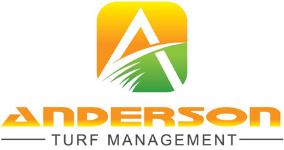Reply to the question with a brief word or phrase: What is the focus of Anderson Turf Management's business?

Landscaping and lawn care